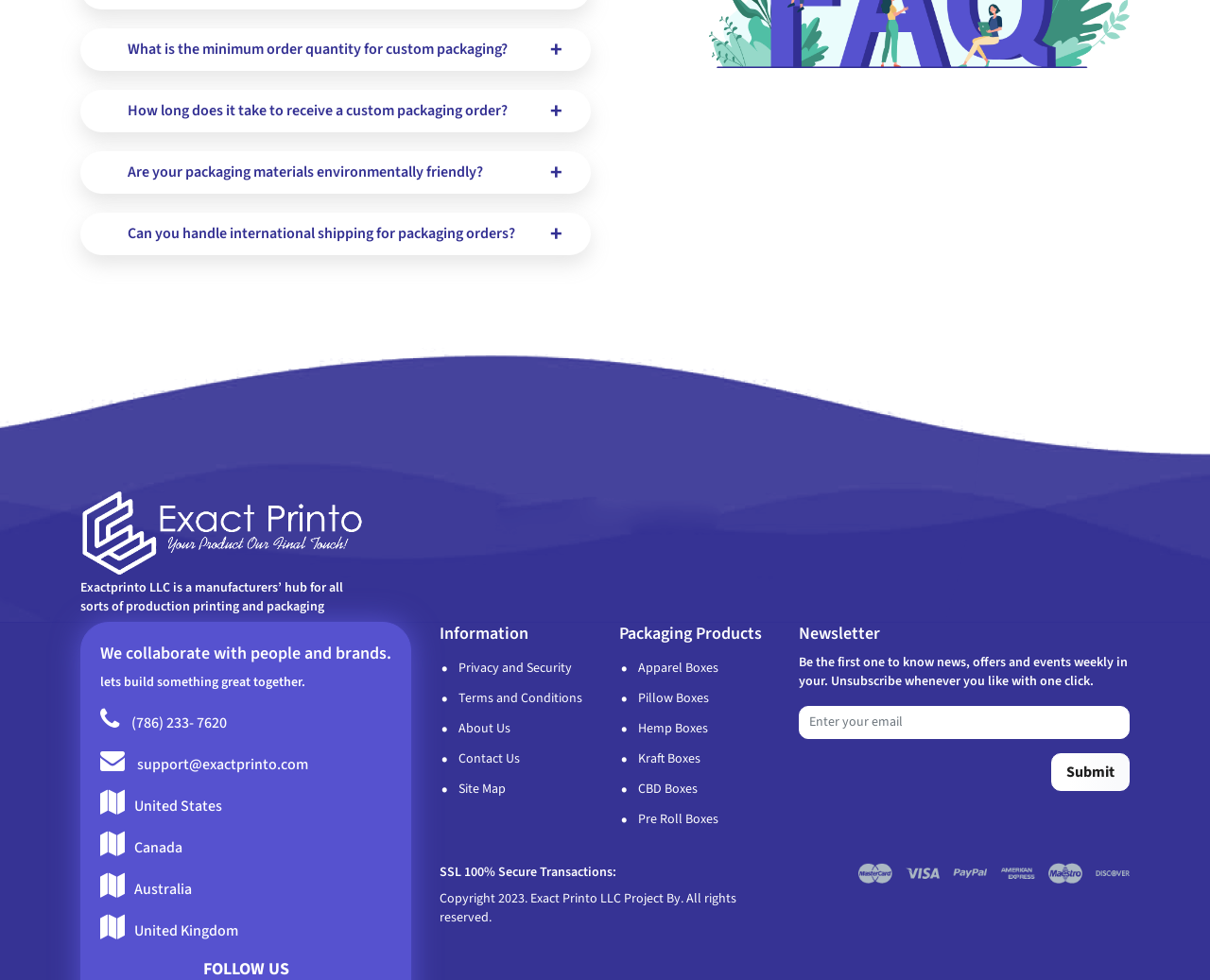What is the purpose of the newsletter?
Based on the visual, give a brief answer using one word or a short phrase.

To know news, offers and events weekly